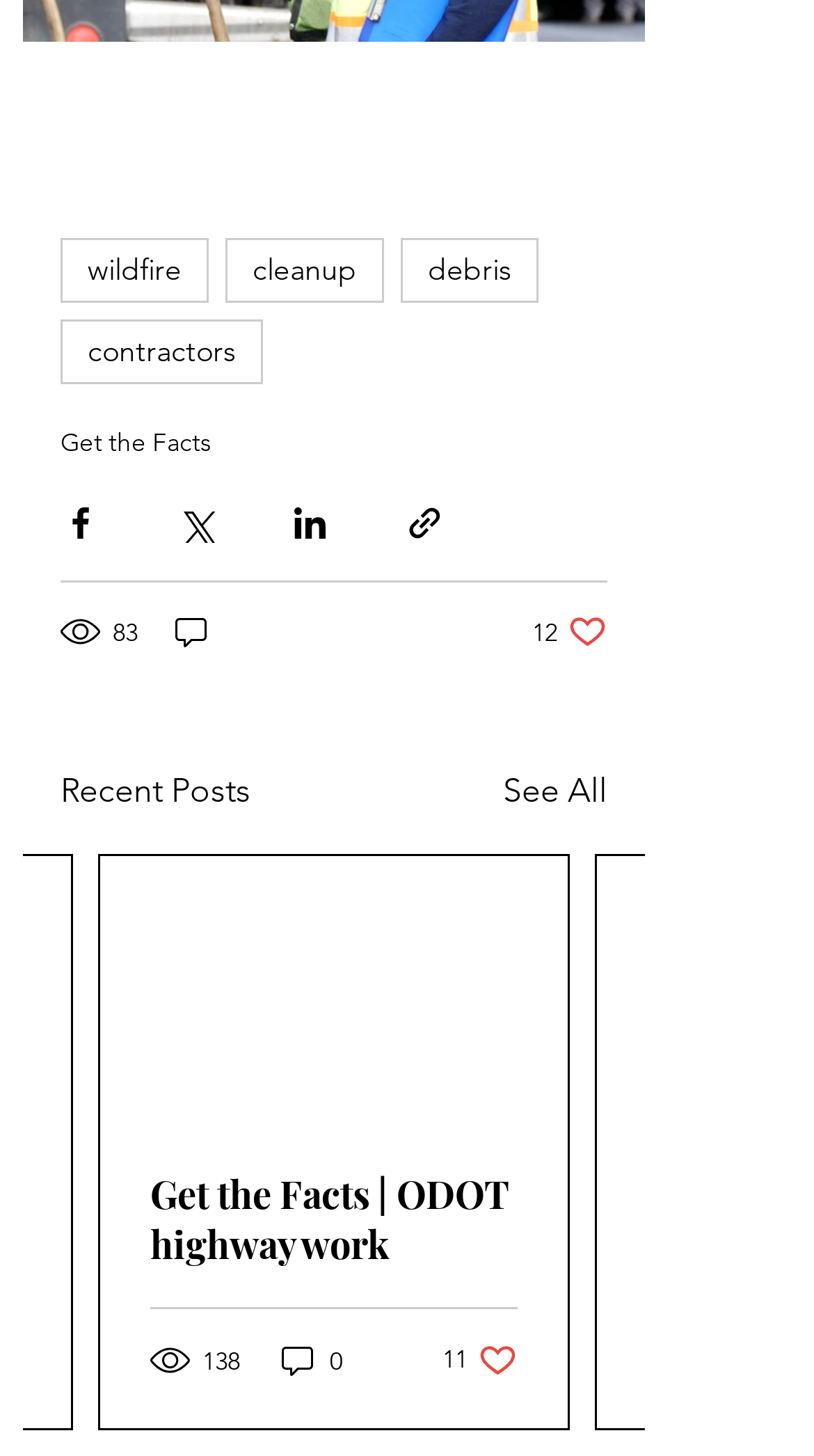Find and provide the bounding box coordinates for the UI element described with: "aria-label="Share via Facebook"".

[0.074, 0.346, 0.123, 0.373]